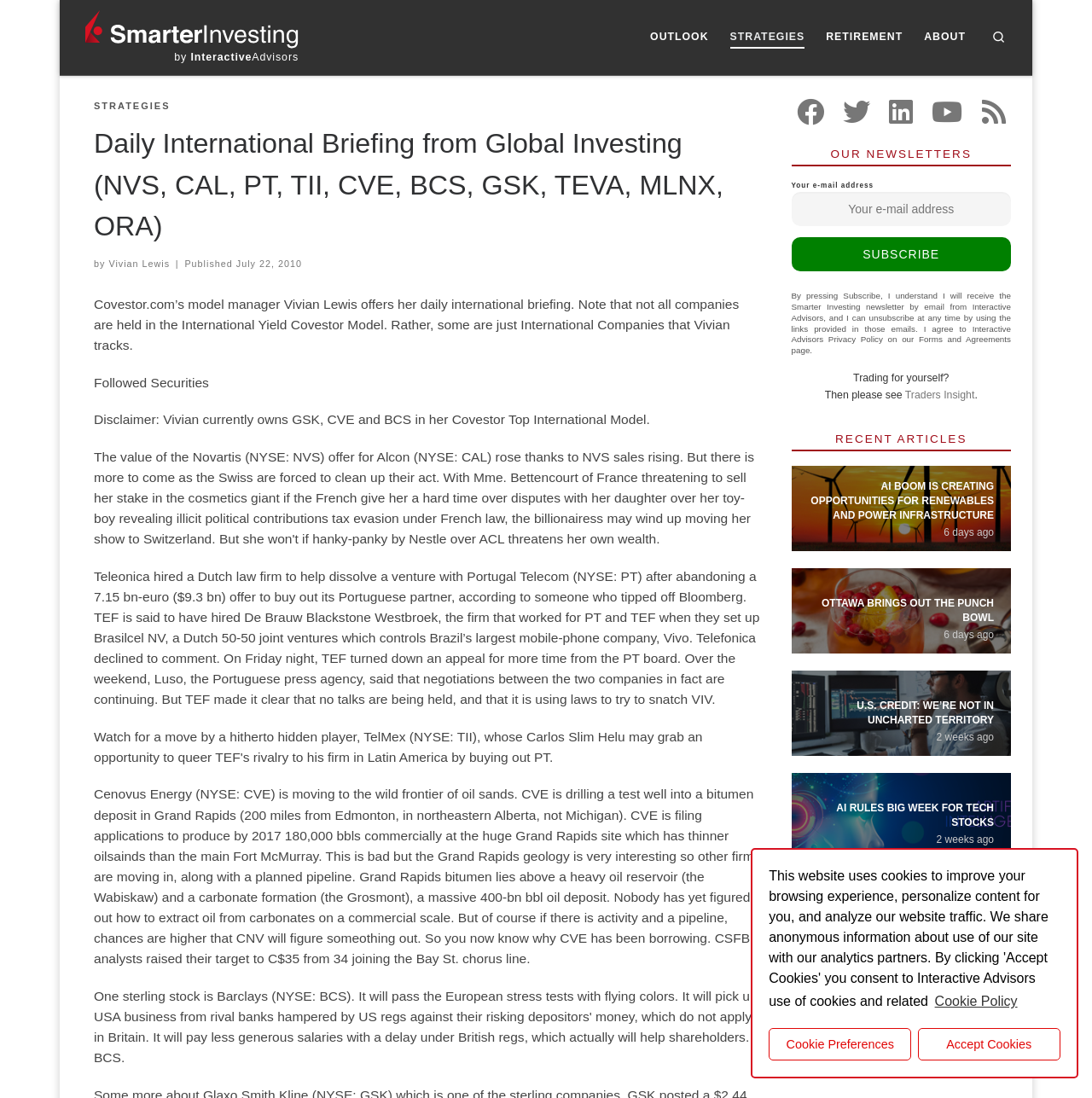Provide a thorough description of the webpage you see.

This webpage is a daily international briefing from Vivian Lewis, a model manager at Covestor.com. The page is divided into several sections. At the top, there is a navigation menu with links to "OUTLOOK", "STRATEGIES", "RETIREMENT", and "ABOUT". Below this menu, there is a search bar and a header with the title of the briefing.

The main content of the page is a series of articles and news briefs. The first article is a summary of Vivian Lewis's daily international briefing, which discusses her views on various international companies and their stock performances. This is followed by several other articles, each with a title, a brief summary, and a link to read more. The articles are arranged in a vertical column, with the most recent articles at the top.

To the right of the main content, there is a sidebar with links to follow the website on various social media platforms, including Facebook, Twitter, LinkedIn, and YouTube. There is also a section to subscribe to the website's newsletter, with a text box to enter an email address and a "Subscribe" button.

At the bottom of the page, there is a section with links to recent articles, each with a title, a brief summary, and a link to read more. The articles are arranged in a vertical column, with the most recent articles at the top.

Finally, there is a cookie consent dialog at the bottom of the page, which allows users to learn more about cookies, adjust their cookie preferences, or accept cookies.